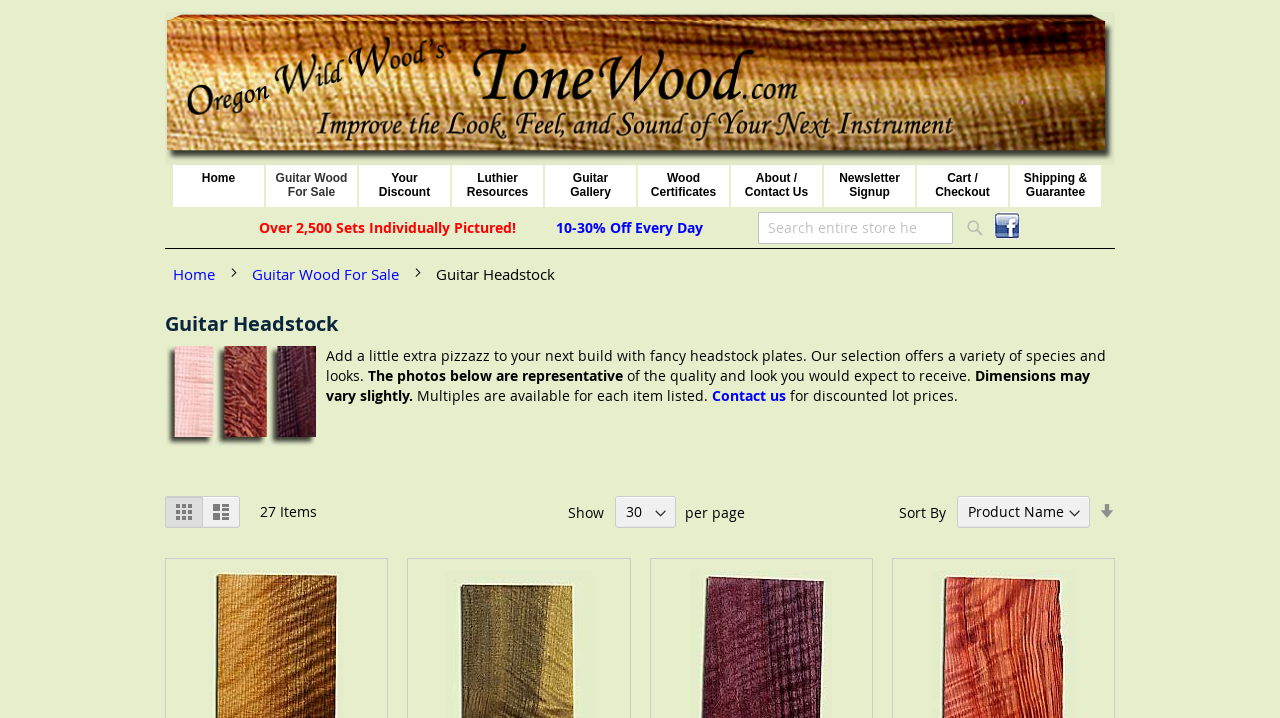What is the purpose of the 'Search' function? Please answer the question using a single word or phrase based on the image.

Find specific guitar wood